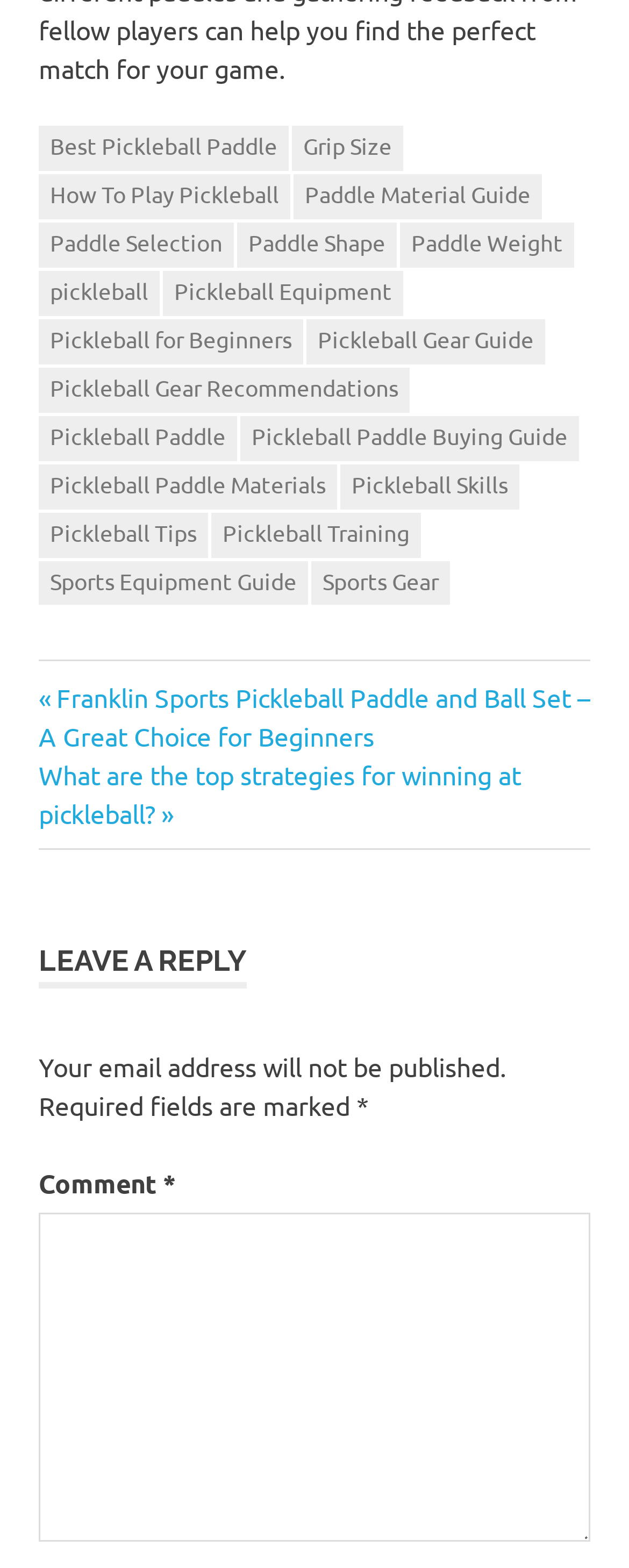Identify the bounding box coordinates for the element that needs to be clicked to fulfill this instruction: "Click on the 'Posts' navigation". Provide the coordinates in the format of four float numbers between 0 and 1: [left, top, right, bottom].

[0.062, 0.421, 0.938, 0.542]